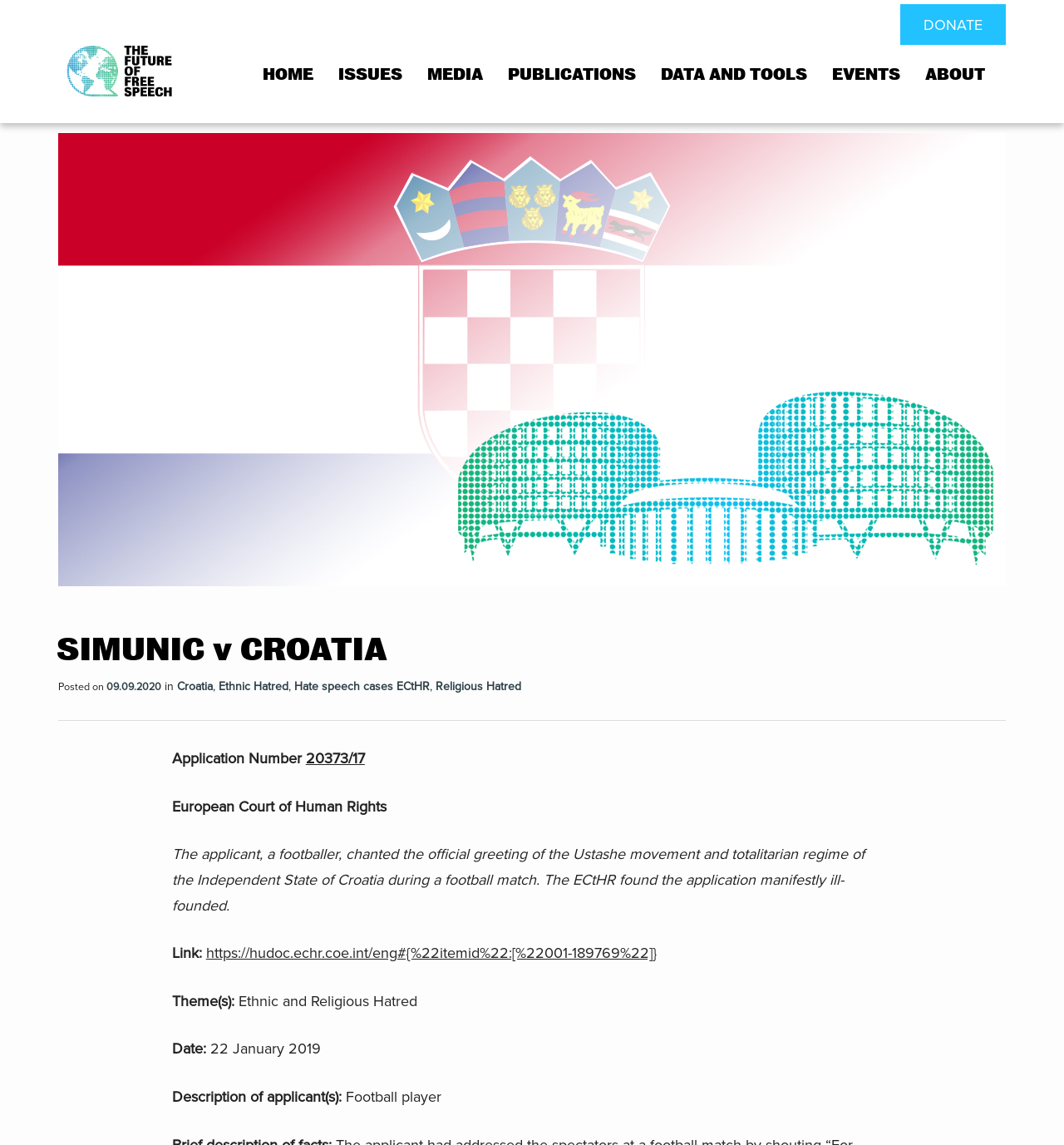Please find and report the bounding box coordinates of the element to click in order to perform the following action: "Check the 'Application Number 20373/17' link". The coordinates should be expressed as four float numbers between 0 and 1, in the format [left, top, right, bottom].

[0.287, 0.655, 0.343, 0.67]